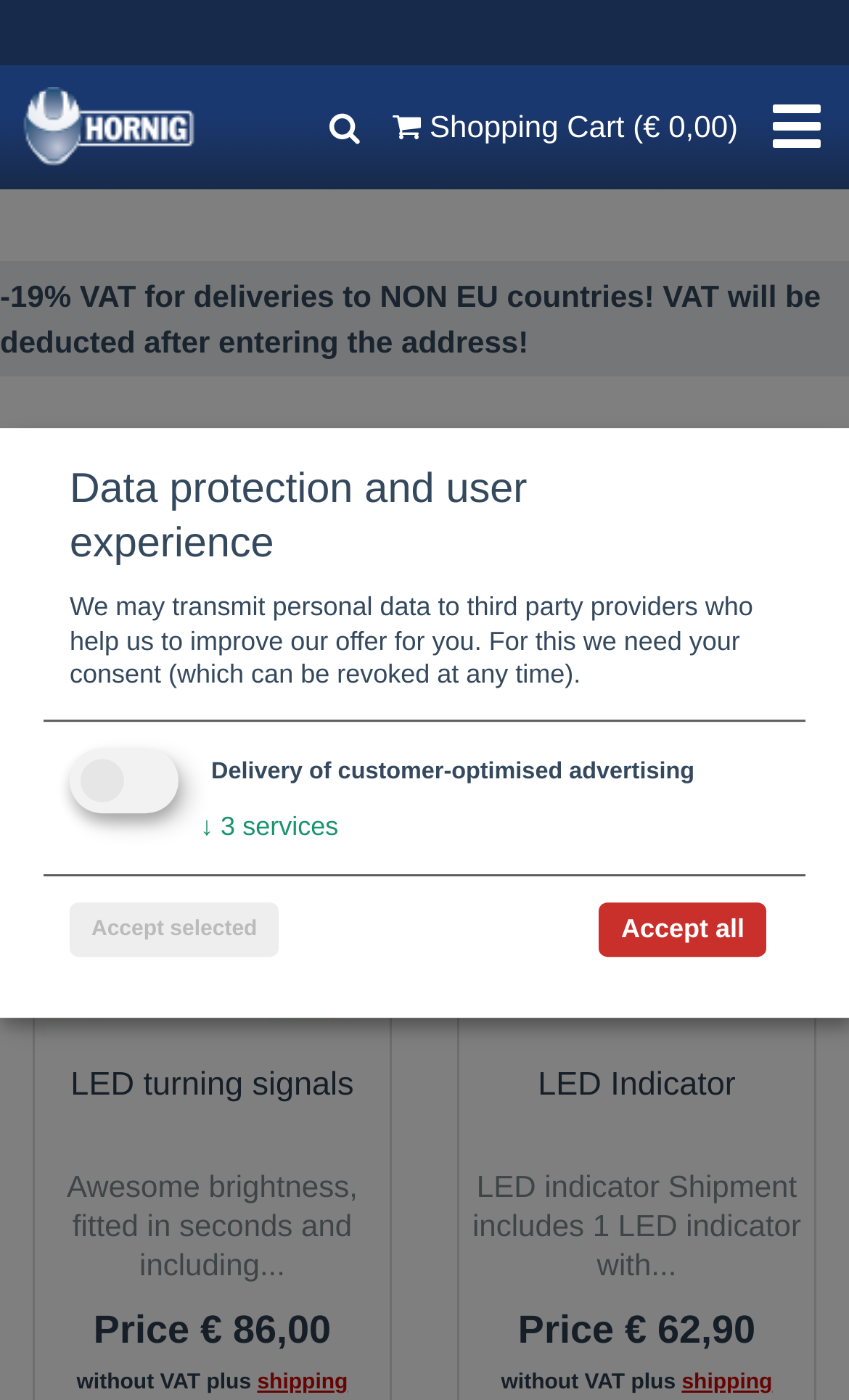How many navigation options are available?
Please elaborate on the answer to the question with detailed information.

I found one navigation option which is the 'Show navigation' button, so the answer is 1.